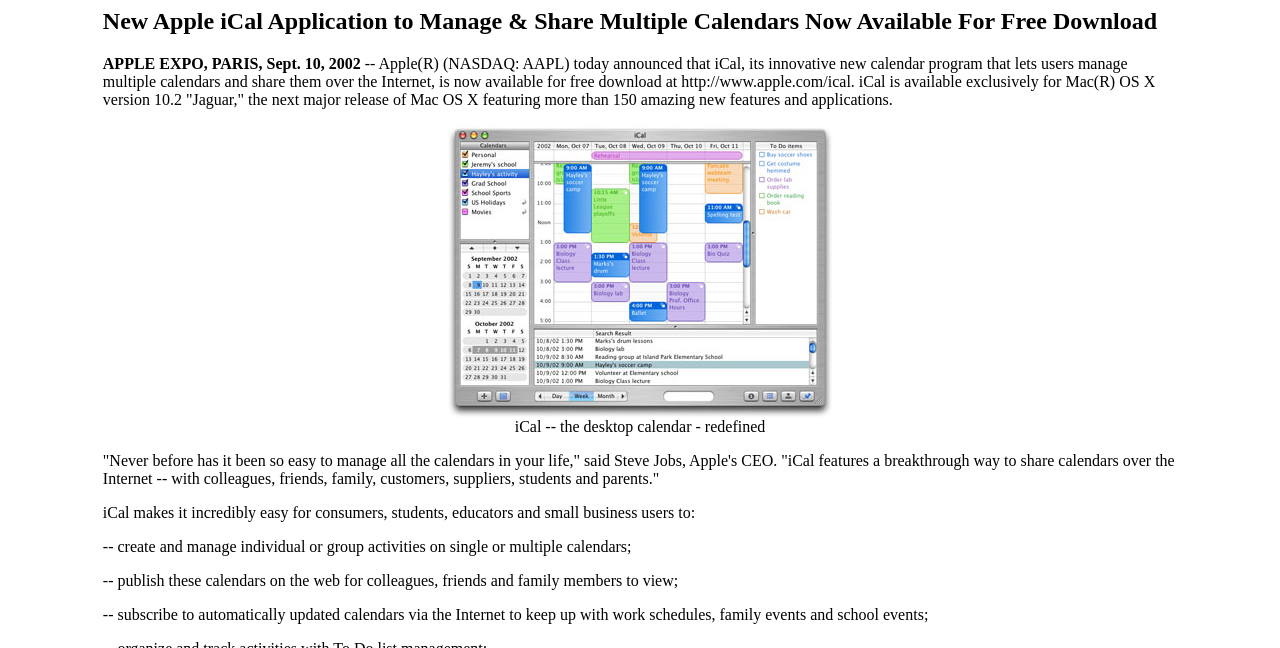Who is quoted in the webpage?
Based on the screenshot, provide a one-word or short-phrase response.

Steve Jobs